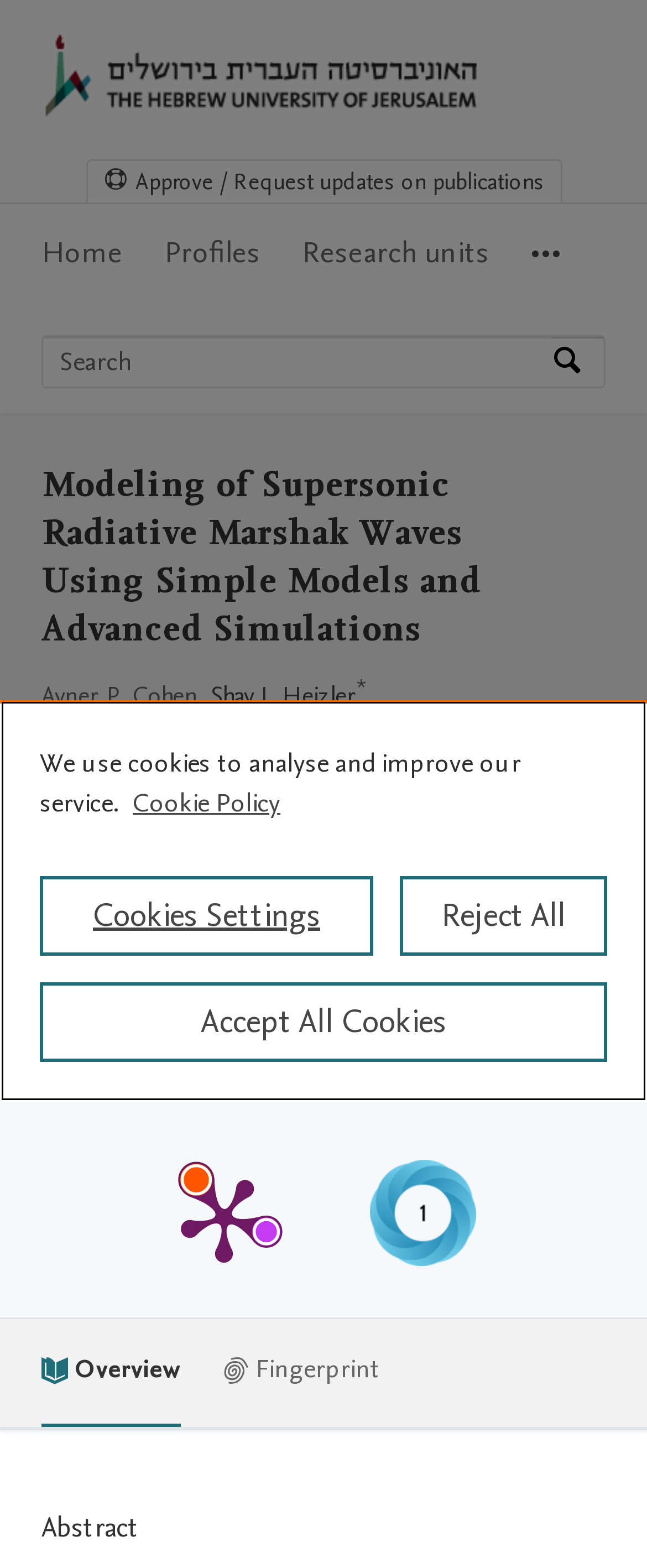Refer to the image and offer a detailed explanation in response to the question: What is the affiliation of Avner P. Cohen?

I found the answer by looking at the section that lists the authors, where Avner P. Cohen is mentioned, but his affiliation is not specified.